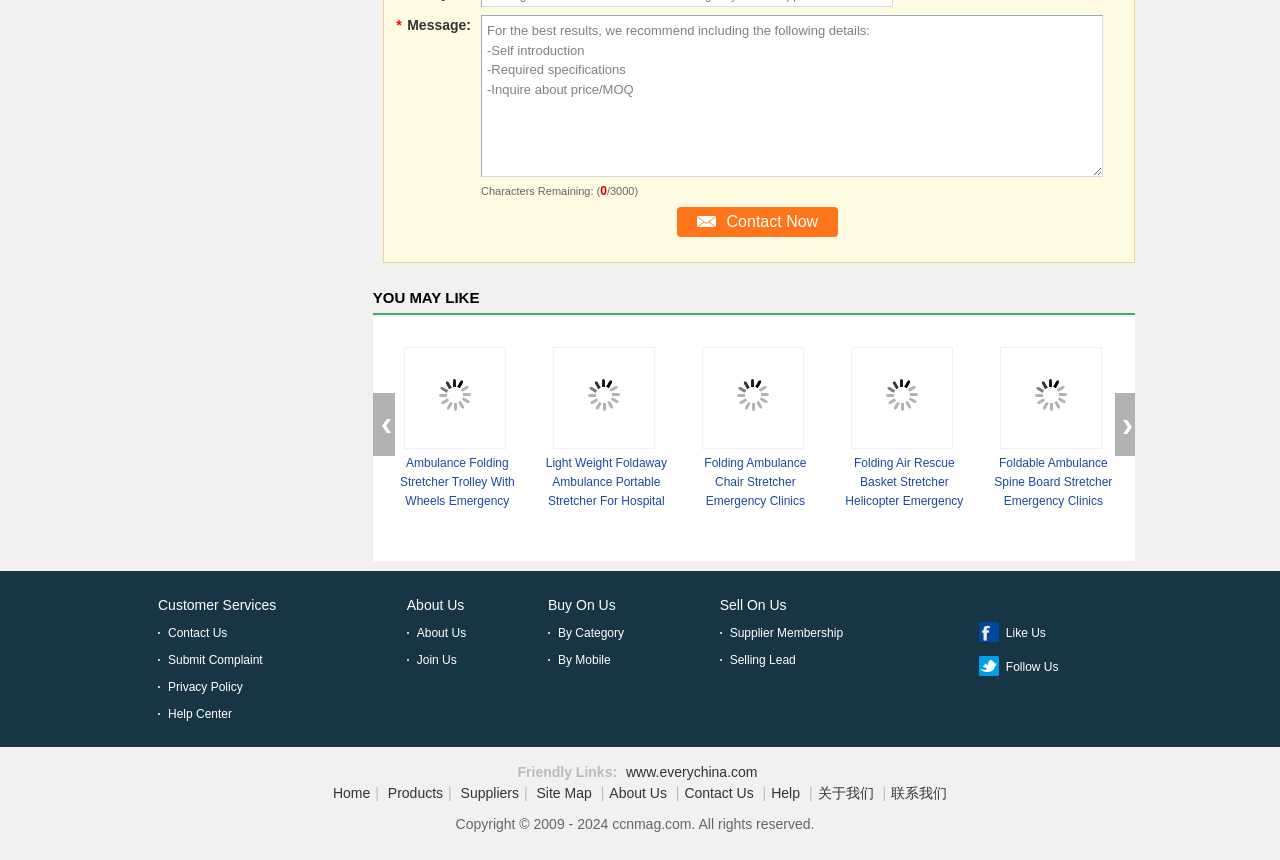Highlight the bounding box coordinates of the region I should click on to meet the following instruction: "Enter message details".

[0.376, 0.018, 0.862, 0.206]